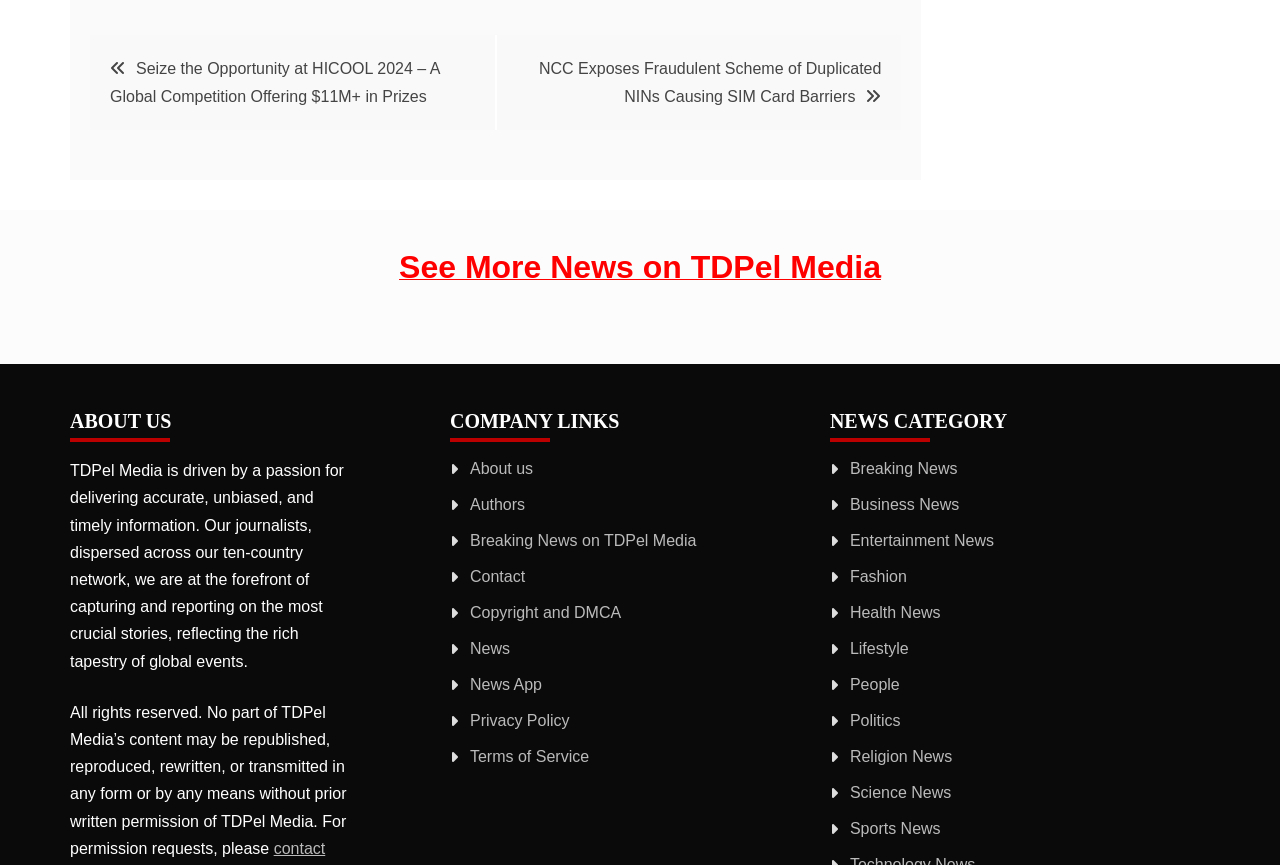Please determine the bounding box coordinates of the clickable area required to carry out the following instruction: "View post about HICOOL 2024 competition". The coordinates must be four float numbers between 0 and 1, represented as [left, top, right, bottom].

[0.086, 0.07, 0.343, 0.121]